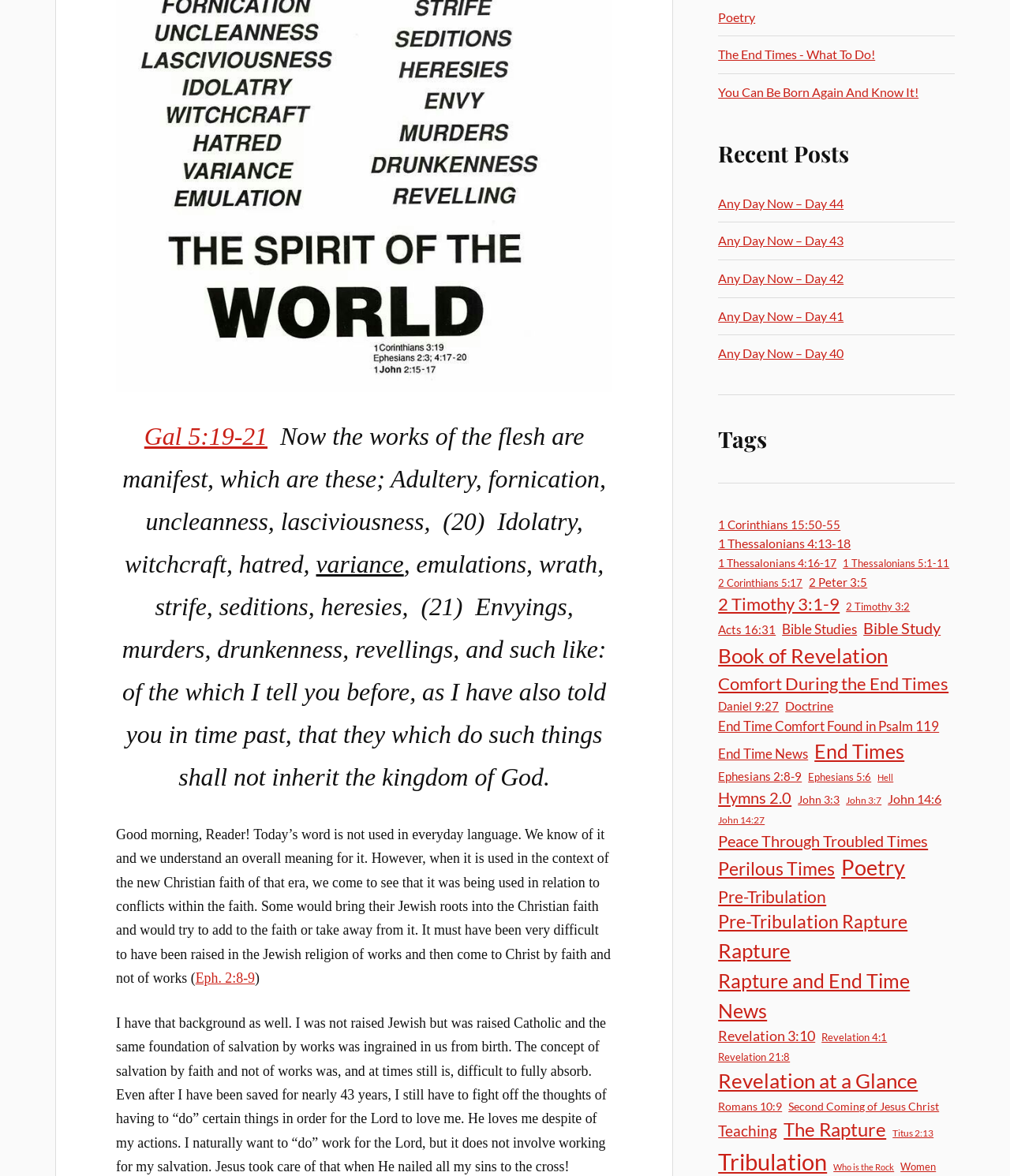What is the category of the post 'Any Day Now – Day 44'?
Refer to the image and provide a one-word or short phrase answer.

Recent Posts